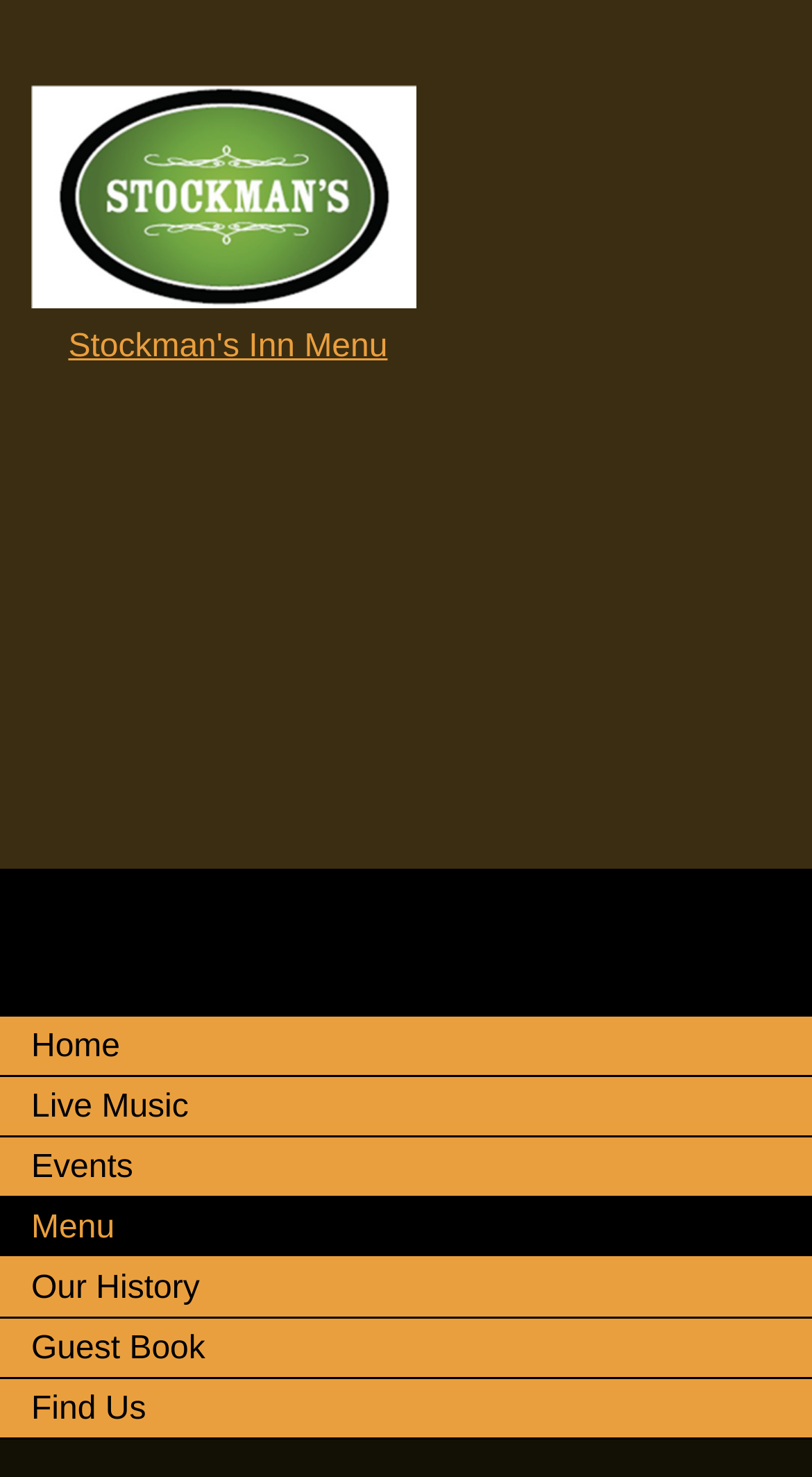Provide the bounding box coordinates of the section that needs to be clicked to accomplish the following instruction: "Click on the Stockman's Inn Menu link."

[0.084, 0.223, 0.477, 0.247]